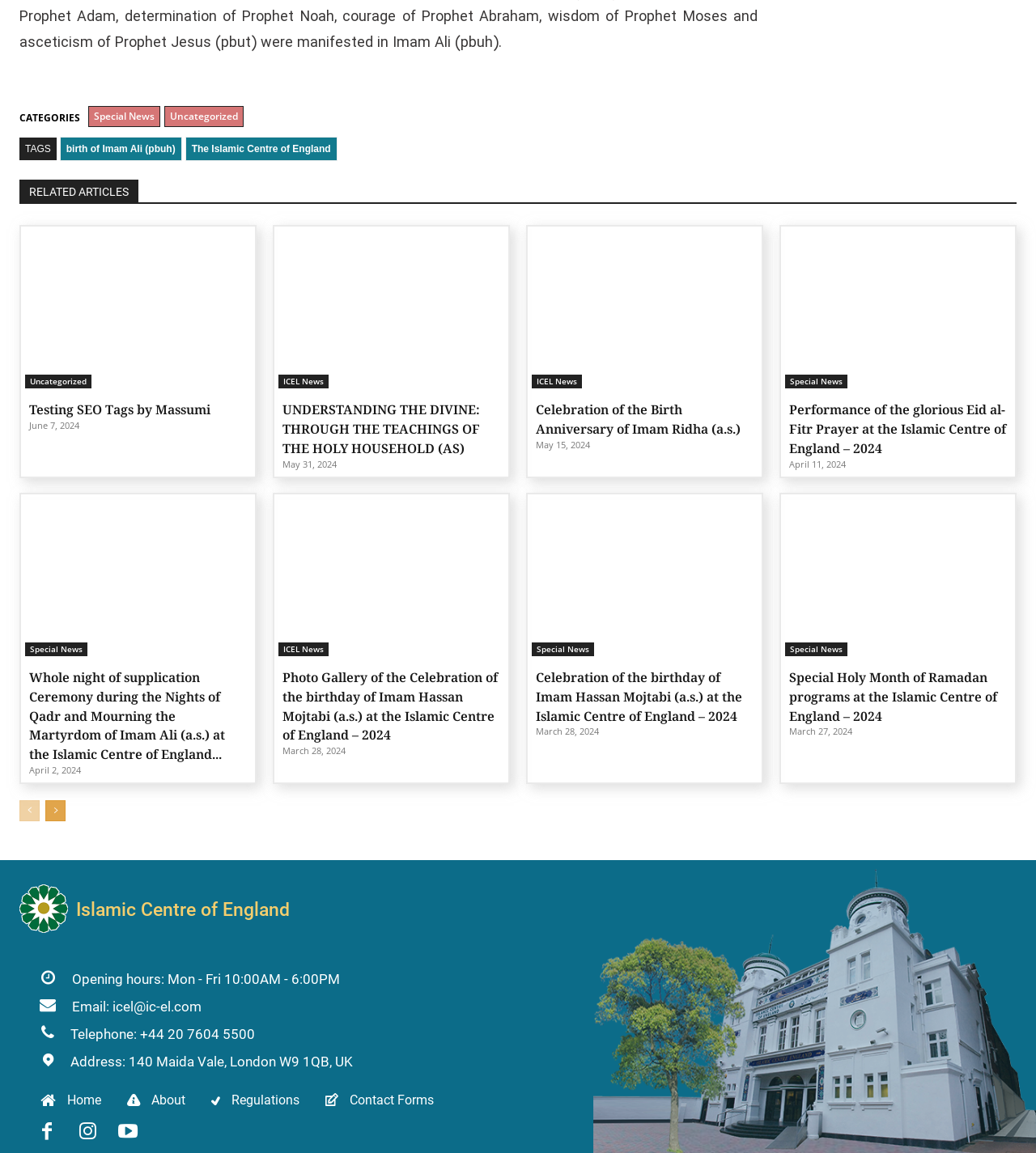Identify the coordinates of the bounding box for the element that must be clicked to accomplish the instruction: "Click on the 'prev-page' link".

[0.019, 0.694, 0.038, 0.712]